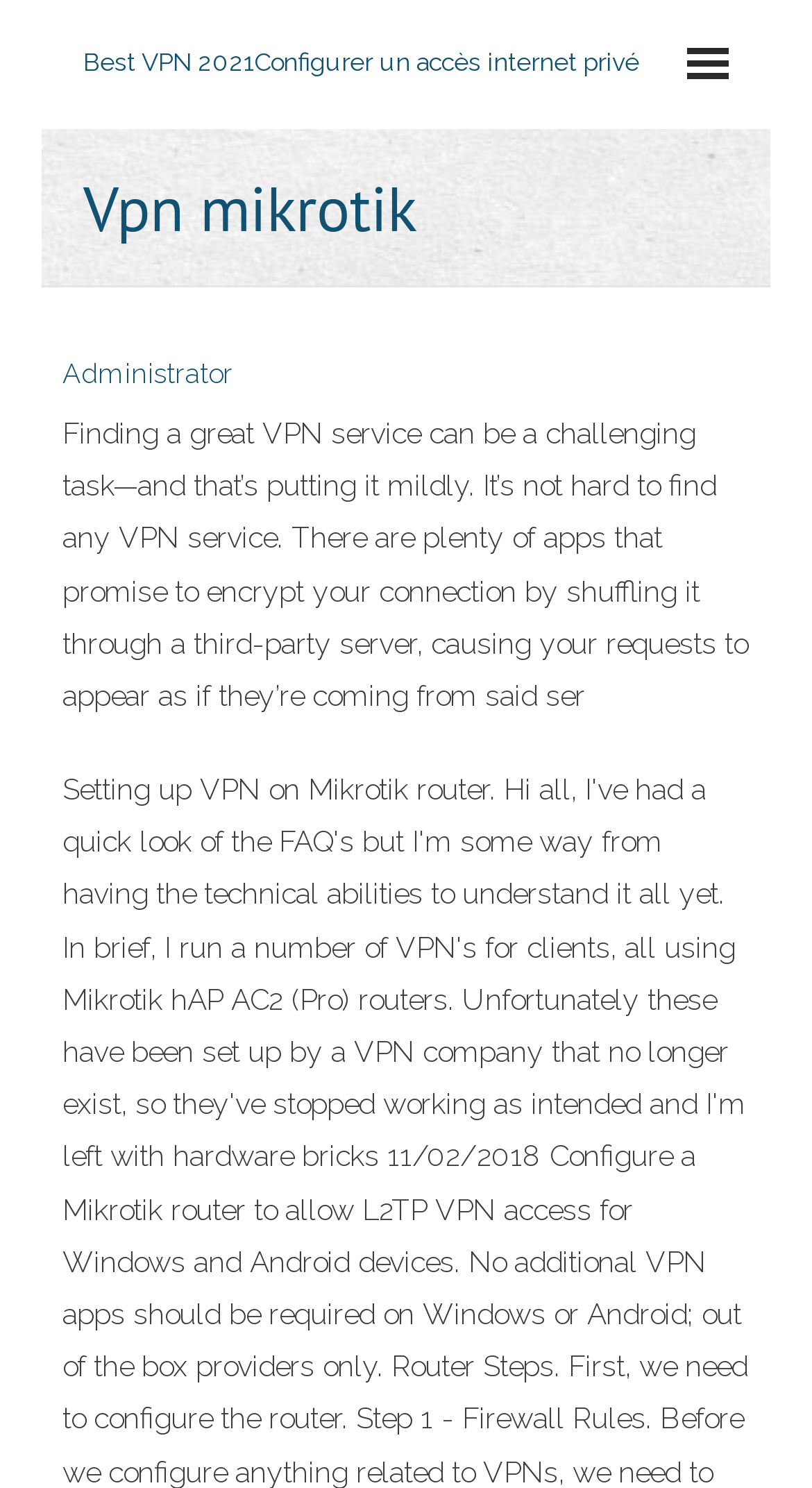Explain the webpage in detail.

The webpage is about VPN services, specifically Mikrotik EUTMX. At the top, there is a layout table that spans almost the entire width of the page. Within this table, there is a link titled "Best VPN 2021" with a subtitle "Configurer un accès internet privé", which is positioned near the top-left corner of the page.

Below the link, there is a heading that reads "Vpn mikrotik", situated roughly in the top-third of the page. To the left of the heading, there is a link labeled "Administrator", which is positioned slightly above the midpoint of the page.

The main content of the page is a block of text that starts with "Finding a great VPN service can be a challenging task—and that’s putting it mildly." This text is located below the heading and spans almost the entire width of the page, taking up about a quarter of the page's height. The text discusses the challenges of finding a good VPN service and how many apps promise to encrypt connections.